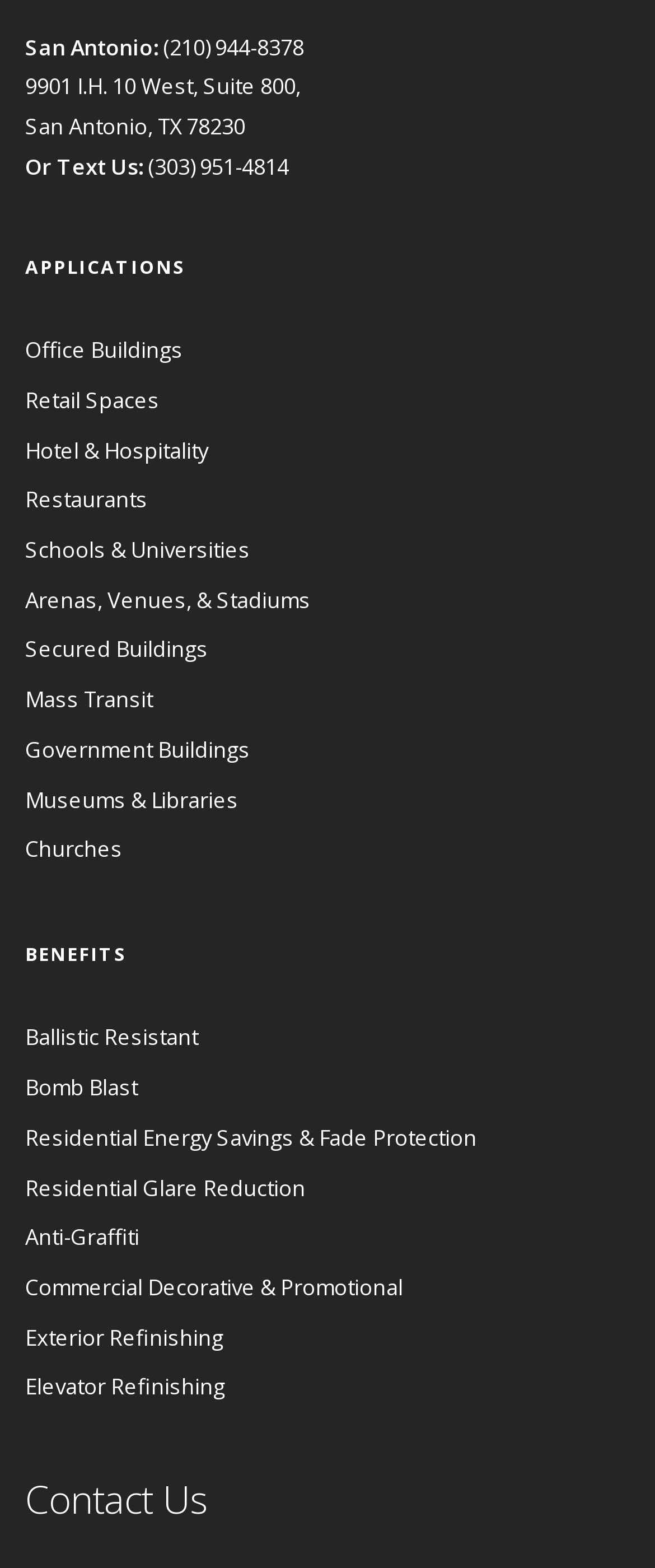Locate the bounding box coordinates of the clickable element to fulfill the following instruction: "Click on Office Buildings". Provide the coordinates as four float numbers between 0 and 1 in the format [left, top, right, bottom].

[0.038, 0.213, 0.279, 0.233]